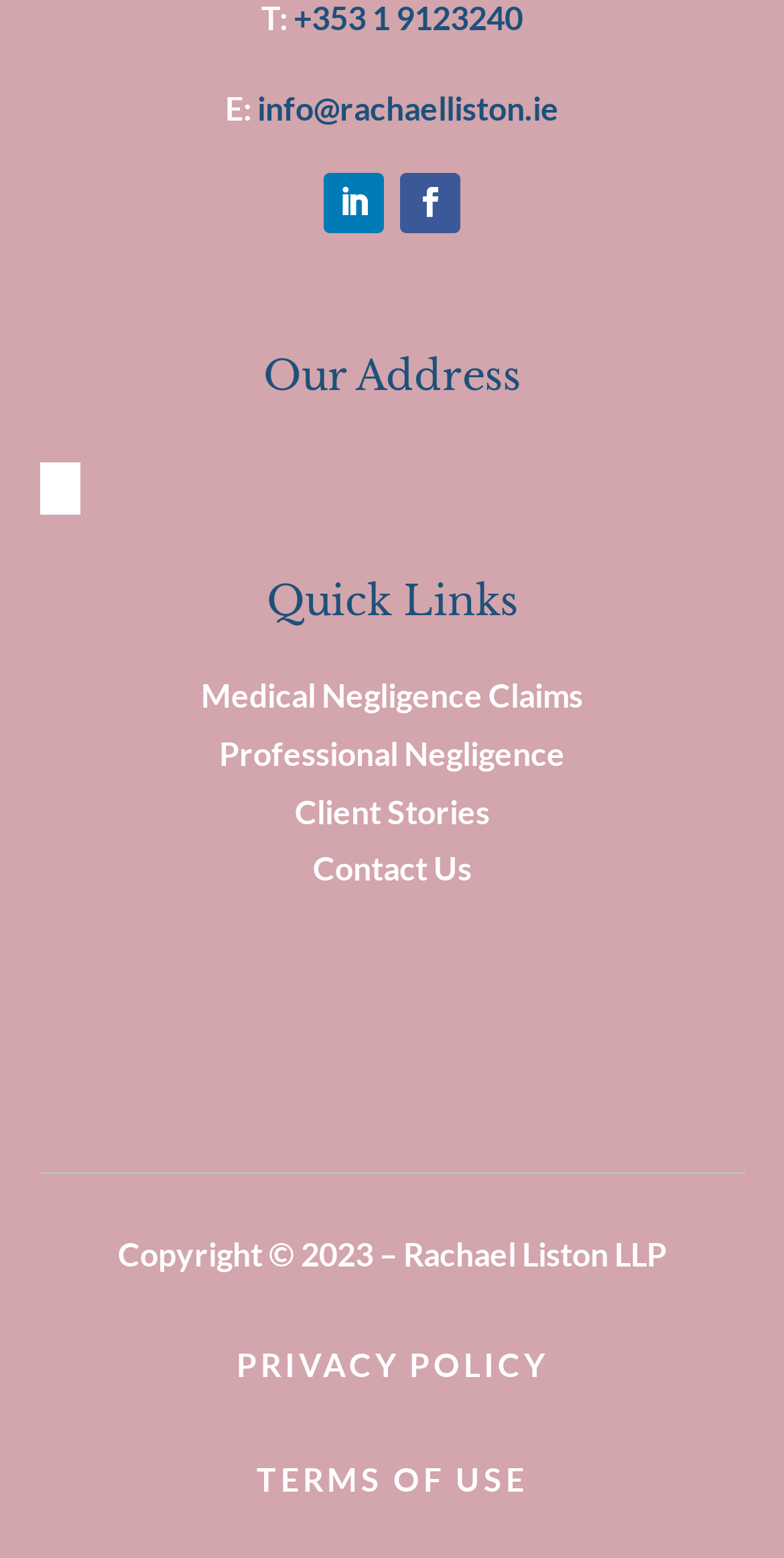Using the element description: "Client Stories", determine the bounding box coordinates. The coordinates should be in the format [left, top, right, bottom], with values between 0 and 1.

[0.376, 0.508, 0.624, 0.532]